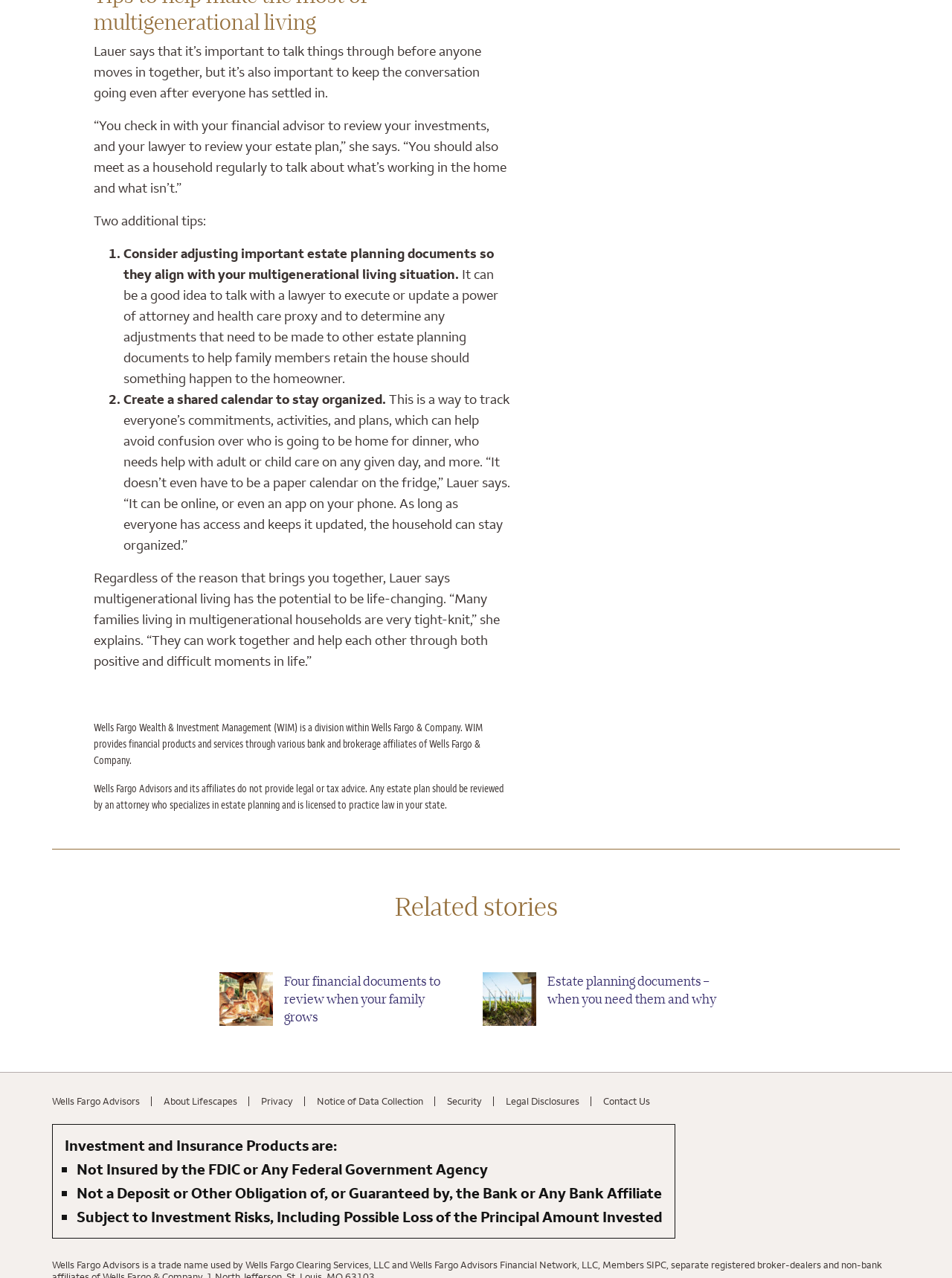Based on the image, give a detailed response to the question: What type of documents may need to be updated in a multigenerational household?

The article suggests that estate planning documents, such as power of attorney and health care proxy, may need to be updated or executed in a multigenerational household to ensure that family members are protected and empowered to make decisions.